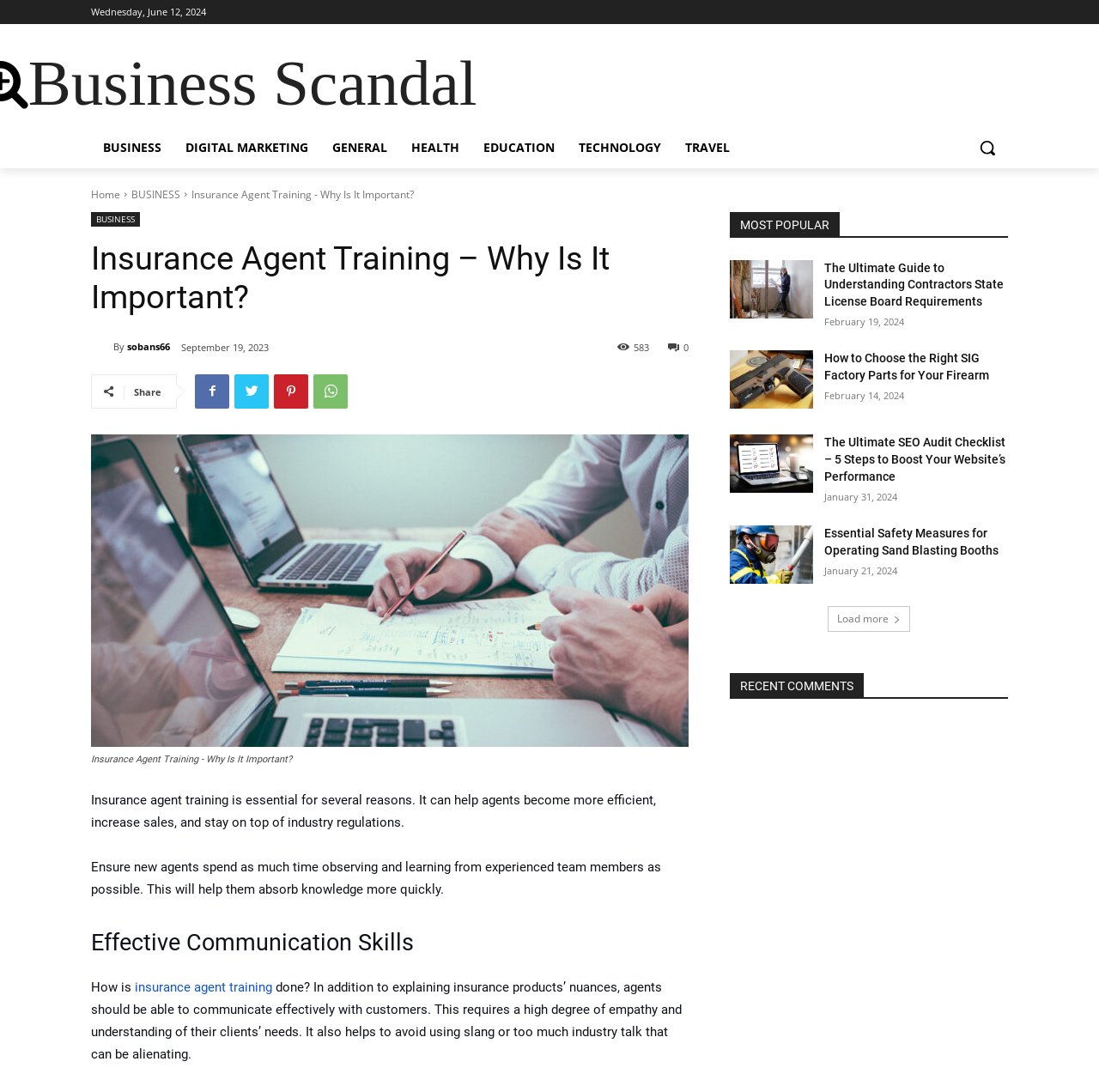Using the element description Pinterest, predict the bounding box coordinates for the UI element. Provide the coordinates in (top-left x, top-left y, bottom-right x, bottom-right y) format with values ranging from 0 to 1.

[0.249, 0.343, 0.28, 0.374]